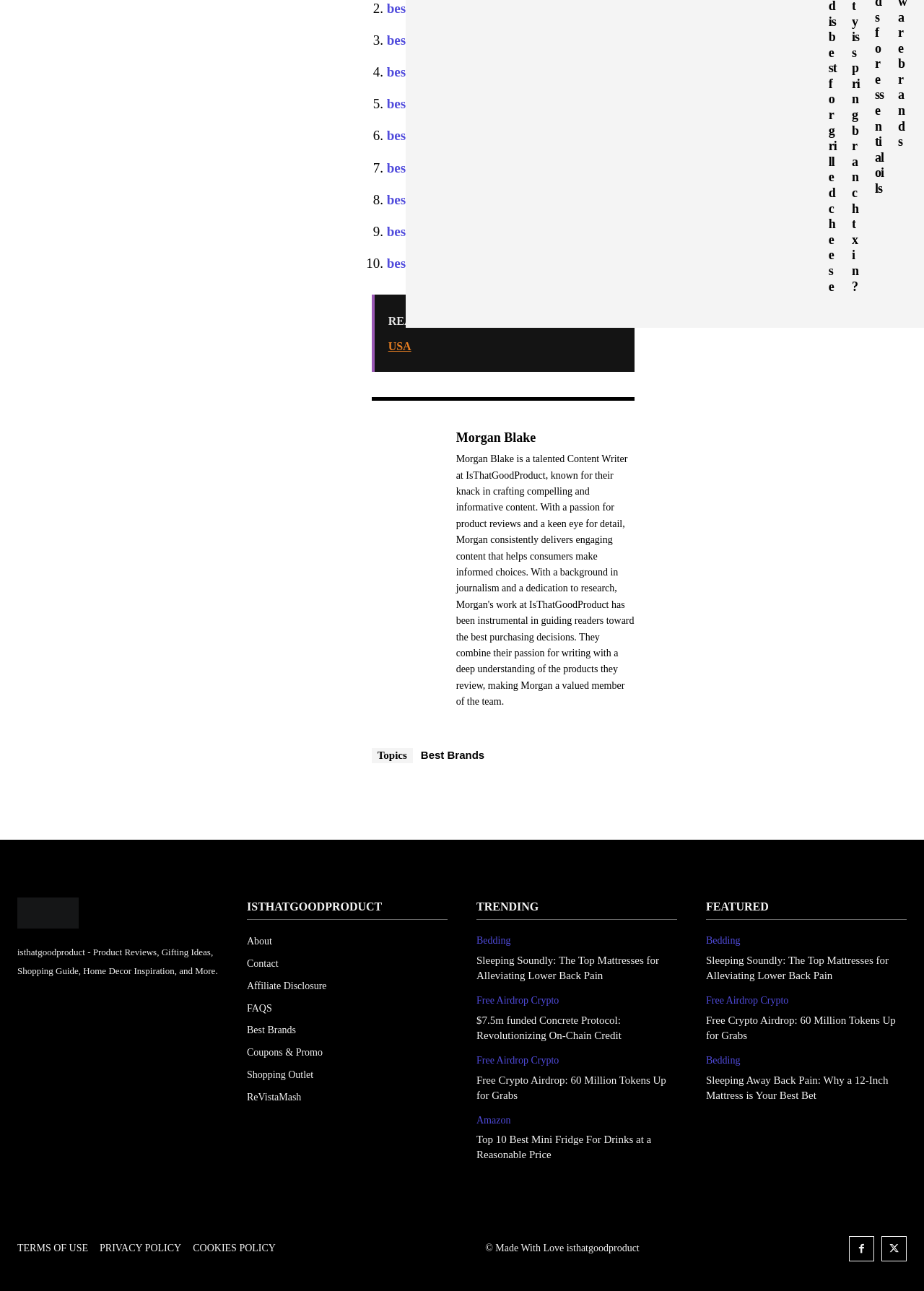Show the bounding box coordinates of the element that should be clicked to complete the task: "learn more about the top mattresses for alleviating lower back pain".

[0.764, 0.739, 0.962, 0.76]